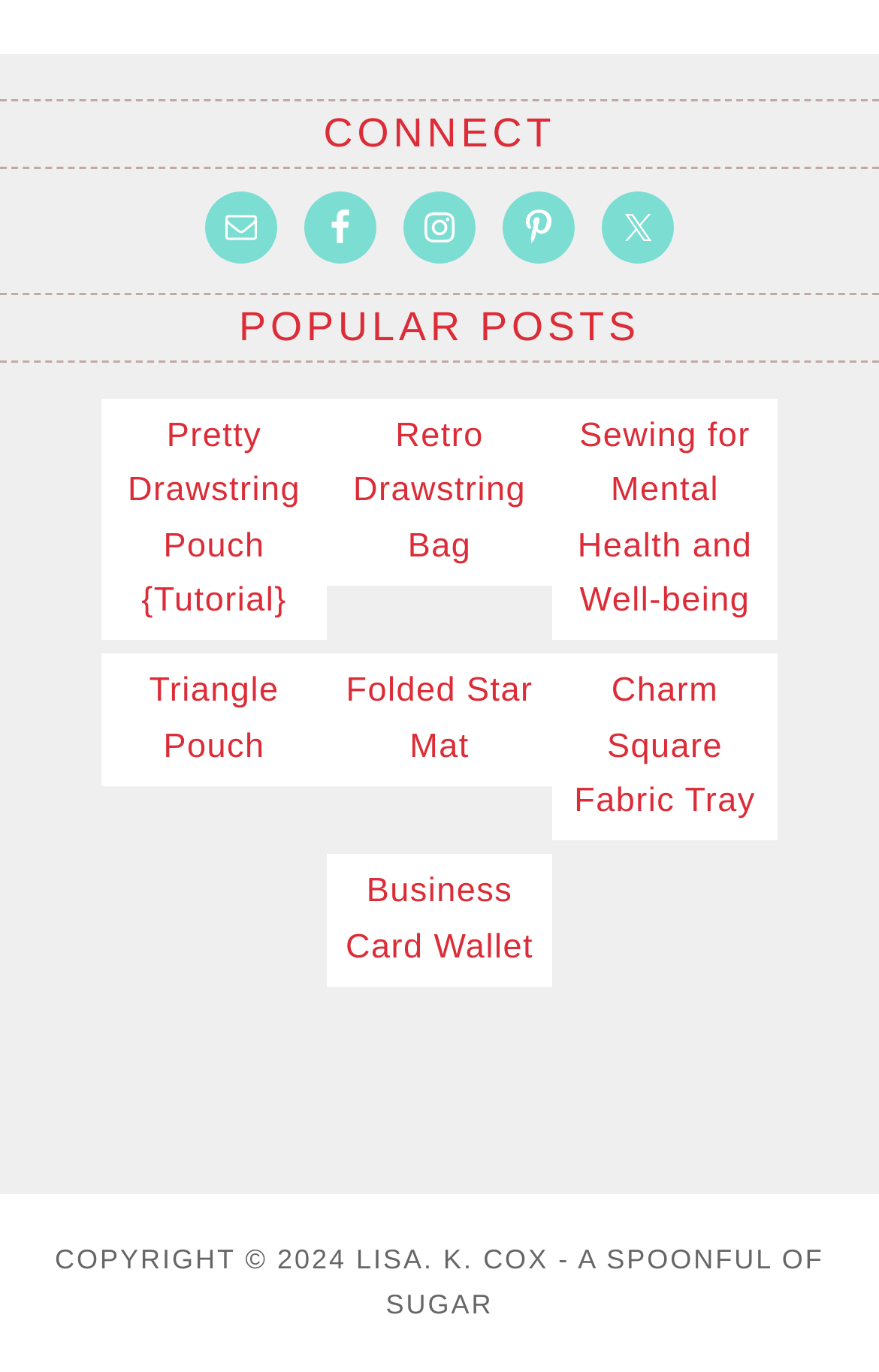Provide the bounding box coordinates of the area you need to click to execute the following instruction: "Read Pretty Drawstring Pouch tutorial".

[0.128, 0.299, 0.359, 0.459]